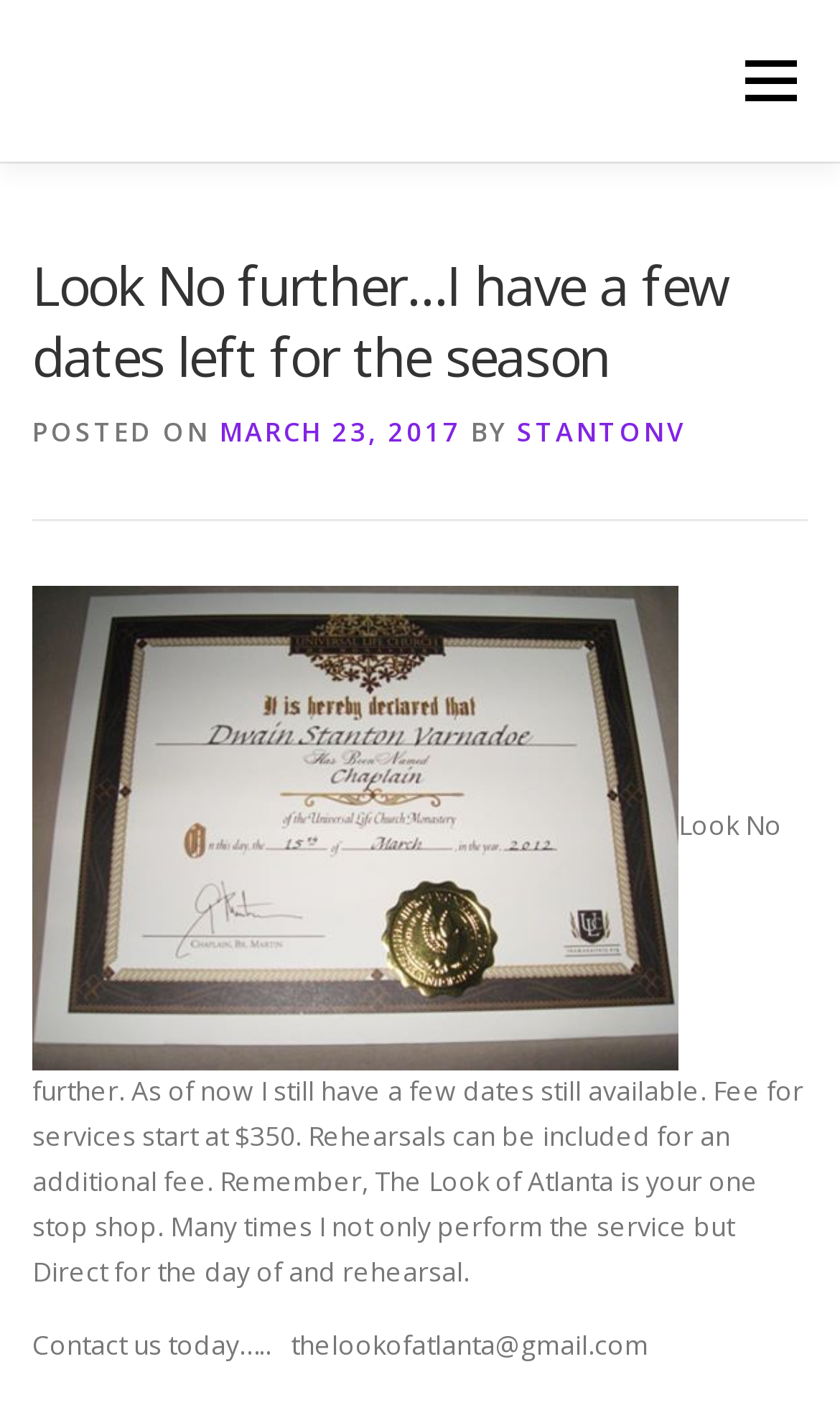Who is the author of the post?
From the details in the image, answer the question comprehensively.

The author of the post can be found next to the 'BY' text. It is linked and says 'STANTONV'.